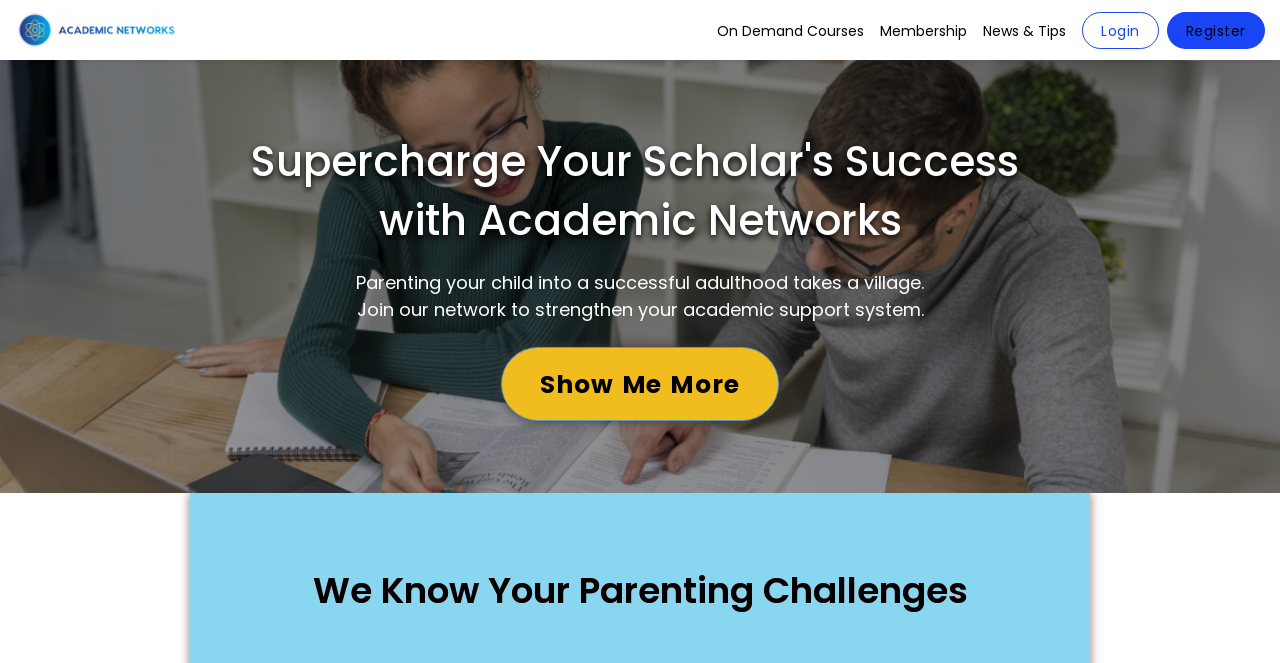Given the element description: "parent_node: On Demand Courses aria-label="logo"", predict the bounding box coordinates of this UI element. The coordinates must be four float numbers between 0 and 1, given as [left, top, right, bottom].

[0.012, 0.015, 0.139, 0.075]